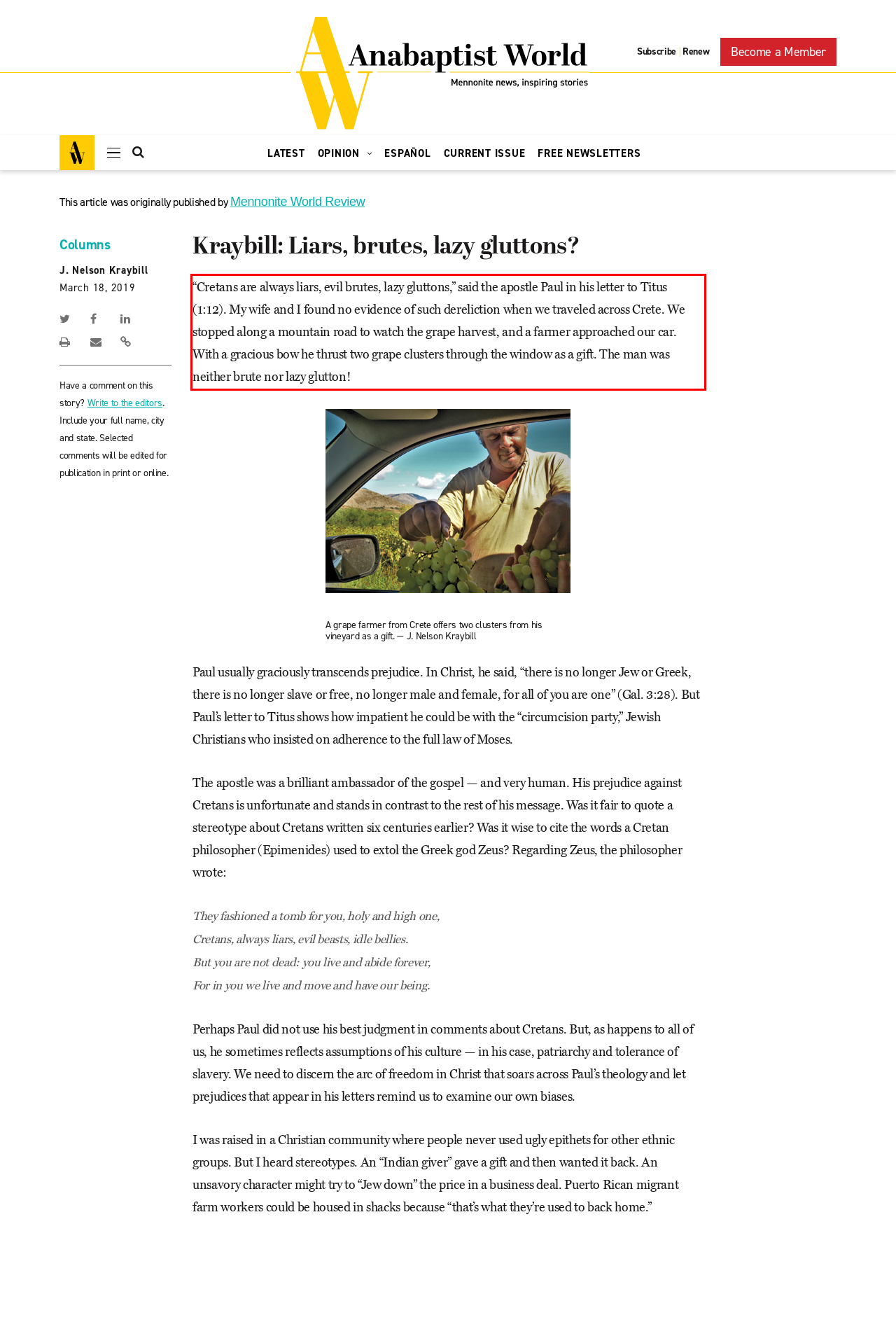Within the provided webpage screenshot, find the red rectangle bounding box and perform OCR to obtain the text content.

“Cretans are always liars, evil brutes, lazy gluttons,” said the apostle Paul in his letter to Titus (1:12). My wife and I found no evidence of such dereliction when we traveled across Crete. We stopped along a mountain road to watch the grape harvest, and a farmer approached our car. With a gracious bow he thrust two grape clusters through the window as a gift. The man was neither brute nor lazy glutton!